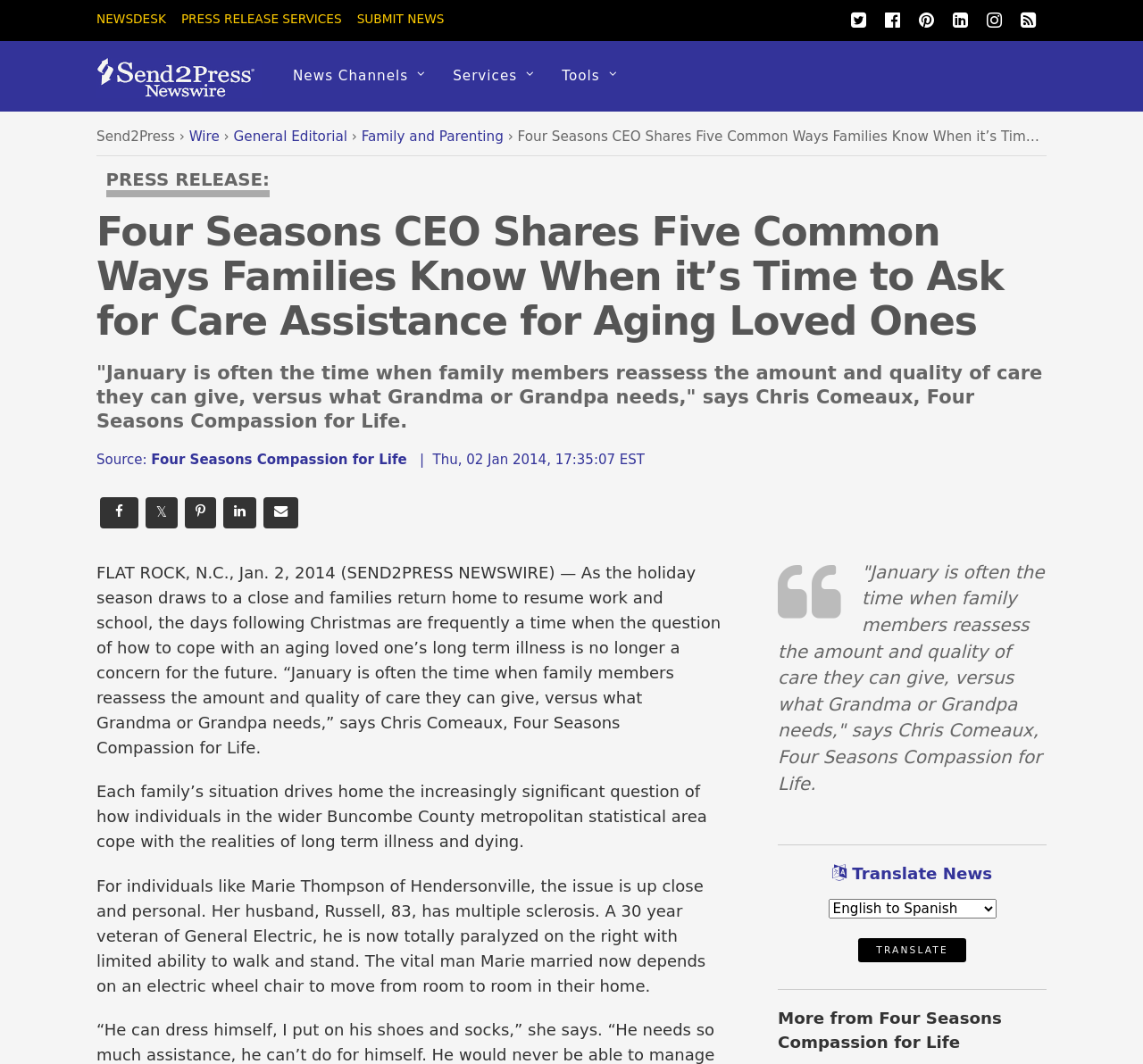Determine the bounding box coordinates of the area to click in order to meet this instruction: "Learn more about Decentral Games".

None